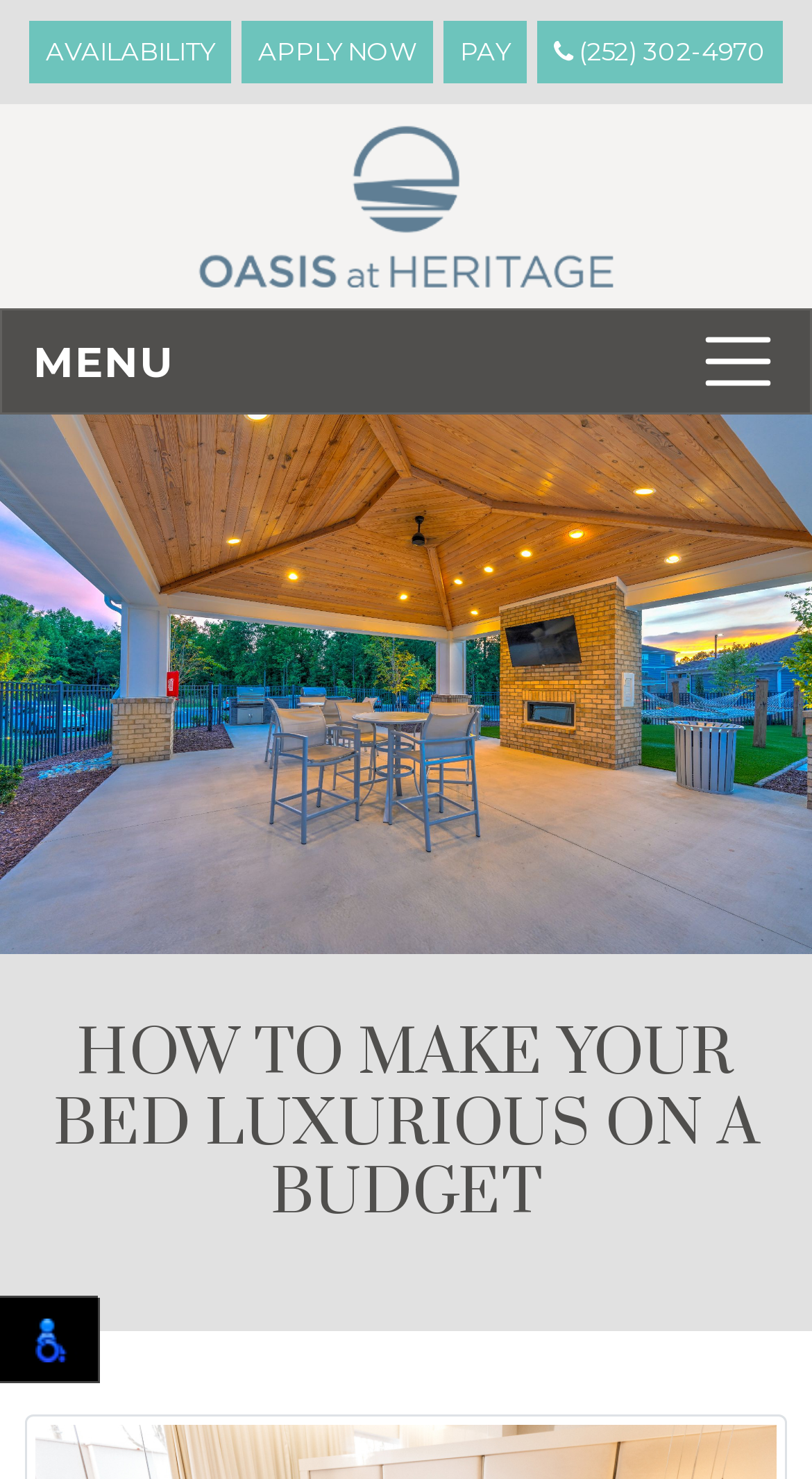What is the phone number?
Please provide a comprehensive and detailed answer to the question.

I found a link element with the text ' (252) 302-4970', which suggests that the phone number is (252) 302-4970.